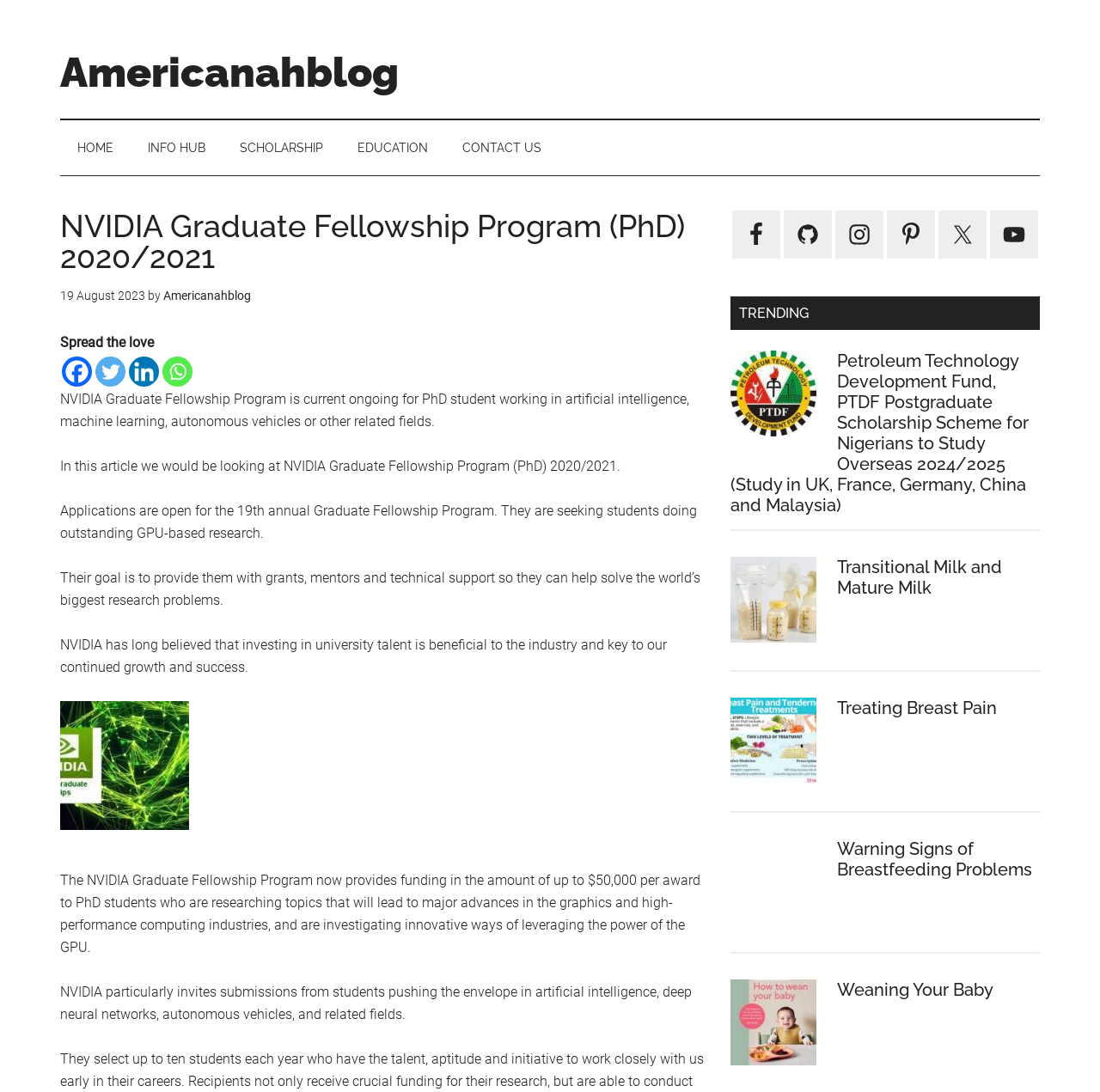Please mark the clickable region by giving the bounding box coordinates needed to complete this instruction: "Click on the 'Petroleum Technology Development Fund, PTDF Postgraduate Scholarship Scheme for Nigerians to Study Overseas 2024/2025' link".

[0.664, 0.321, 0.935, 0.472]